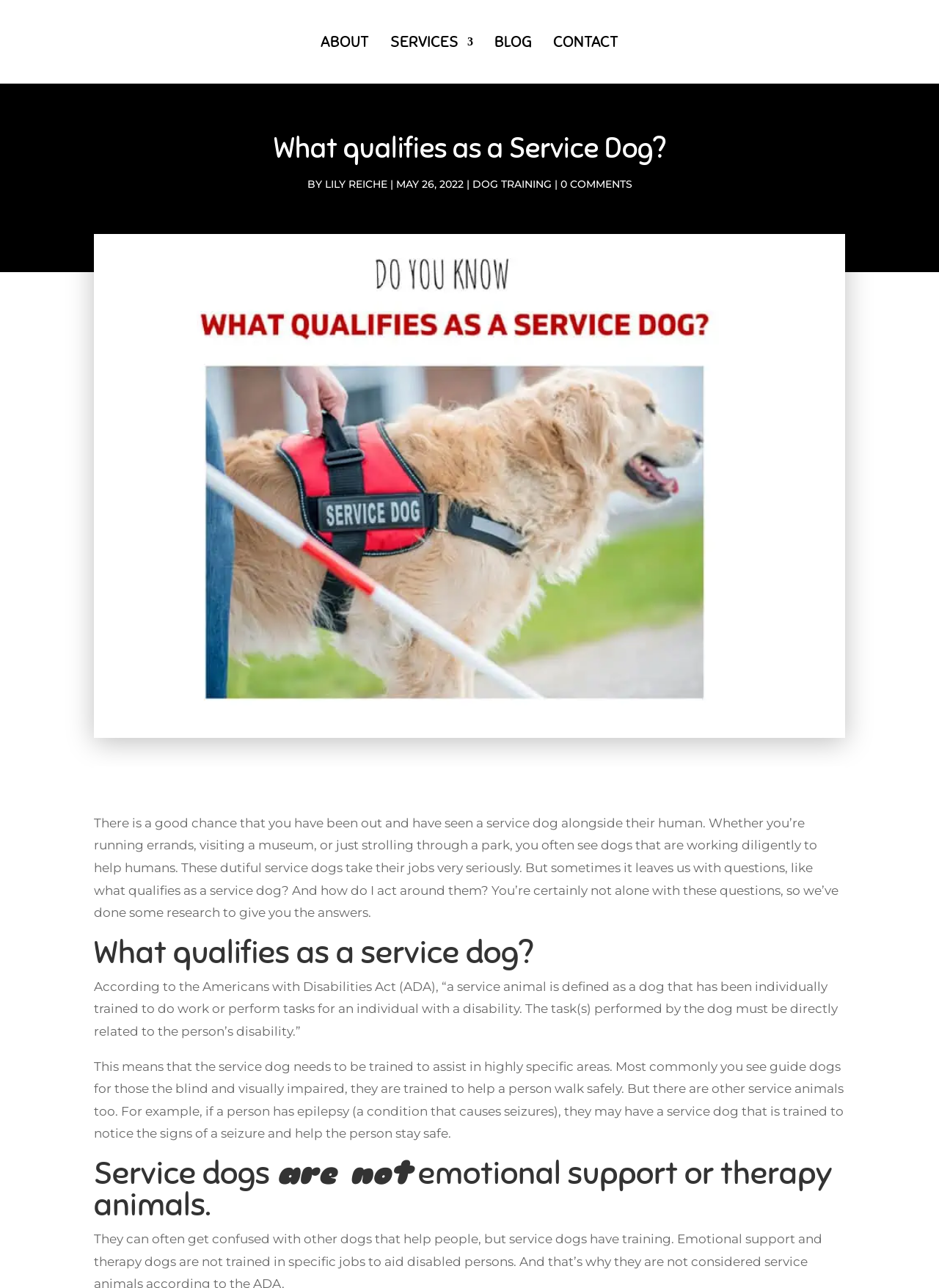What is the purpose of a service dog?
Ensure your answer is thorough and detailed.

According to the article, a service dog is defined as a dog that has been individually trained to do work or perform tasks for an individual with a disability, which means that the purpose of a service dog is to assist individuals with disabilities.